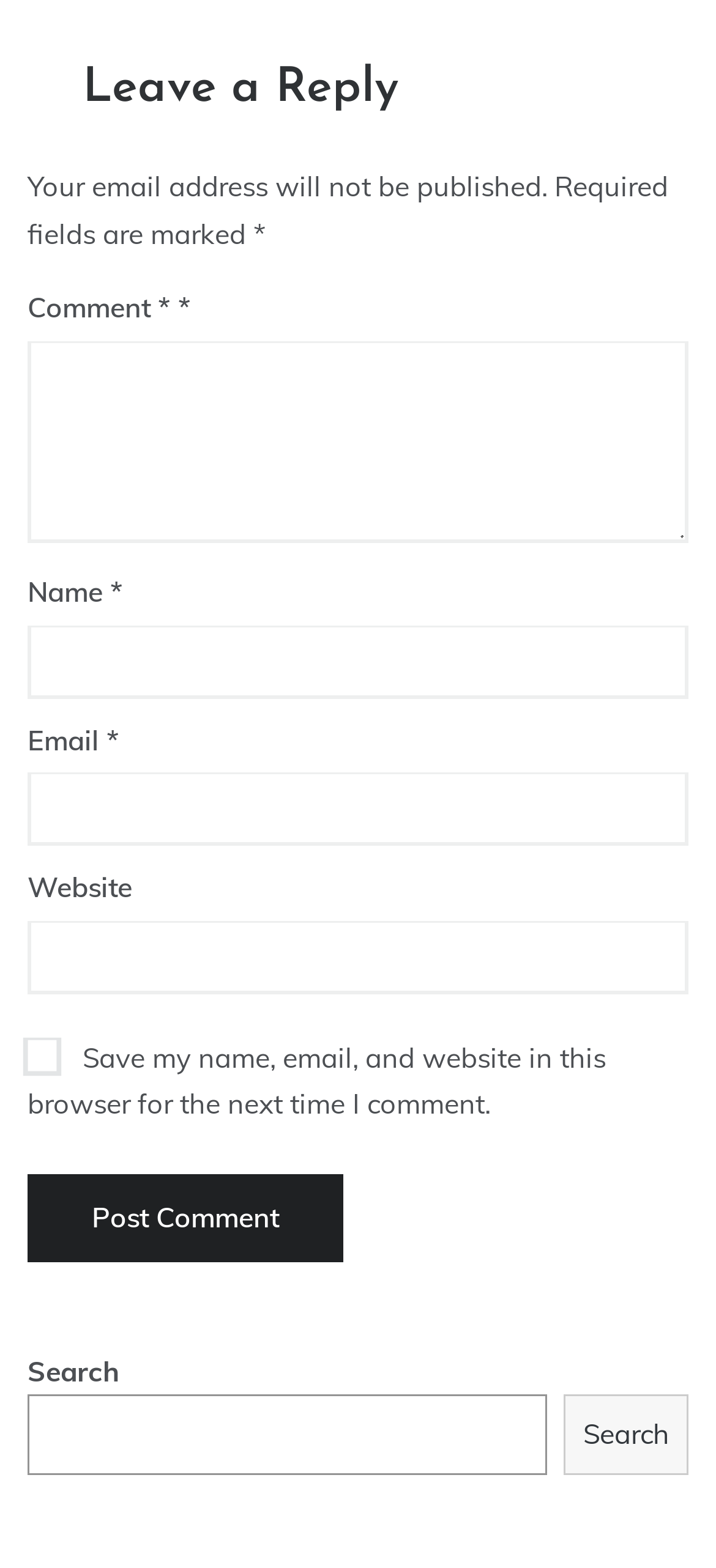Determine the bounding box coordinates for the region that must be clicked to execute the following instruction: "Enter your name".

[0.038, 0.399, 0.962, 0.445]